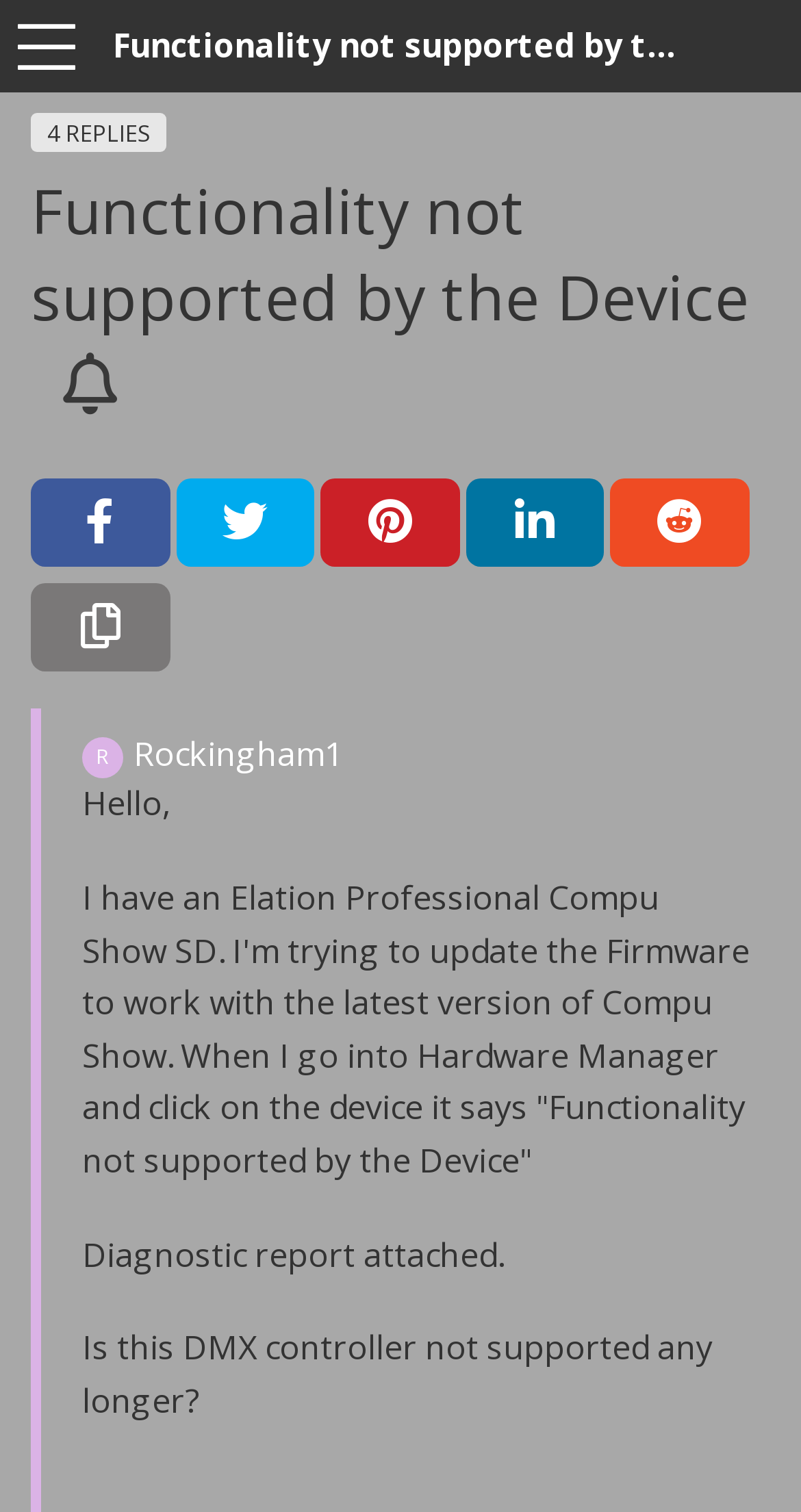Extract the bounding box coordinates of the UI element described: "R". Provide the coordinates in the format [left, top, right, bottom] with values ranging from 0 to 1.

[0.103, 0.484, 0.167, 0.514]